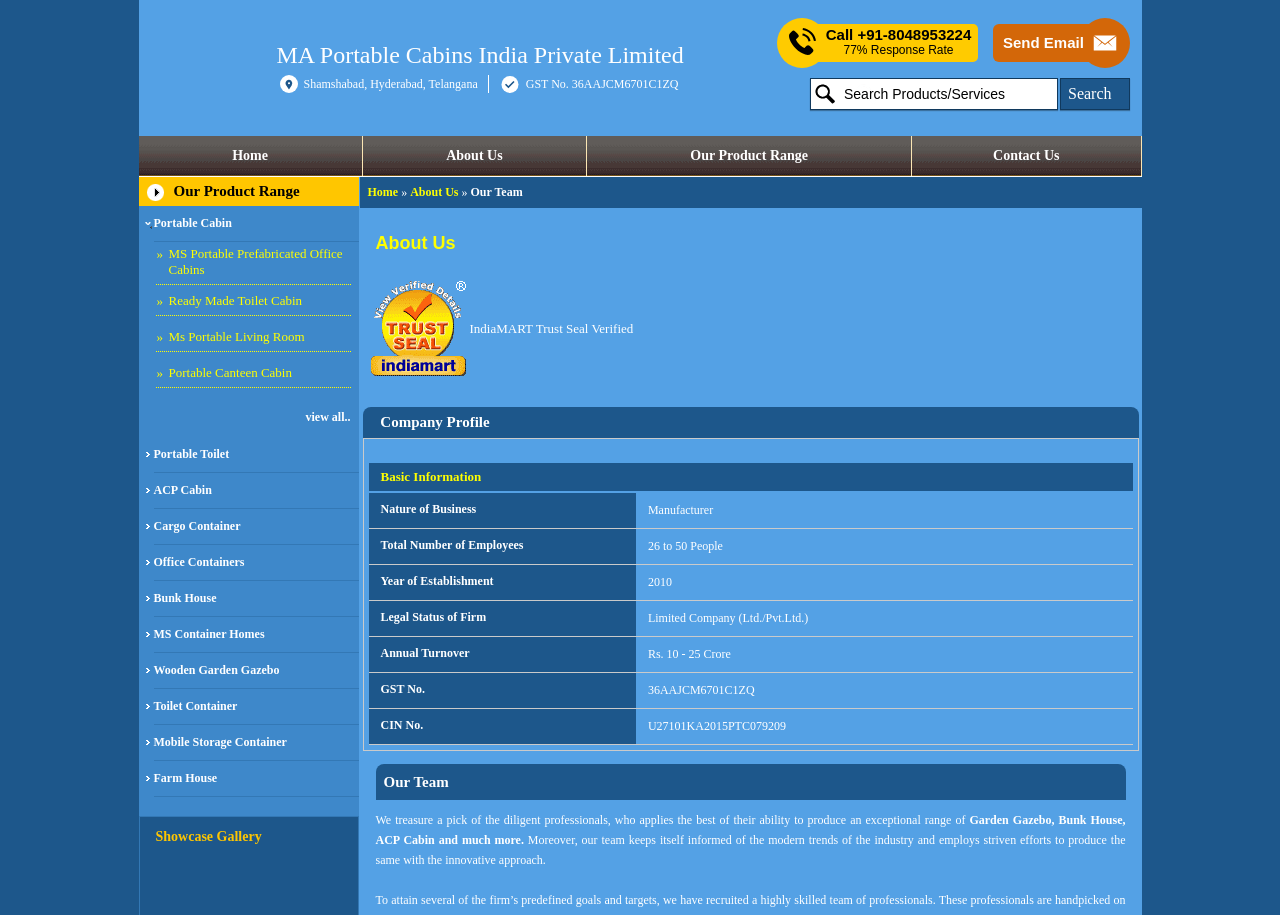Can you show the bounding box coordinates of the region to click on to complete the task described in the instruction: "Search for:"?

None